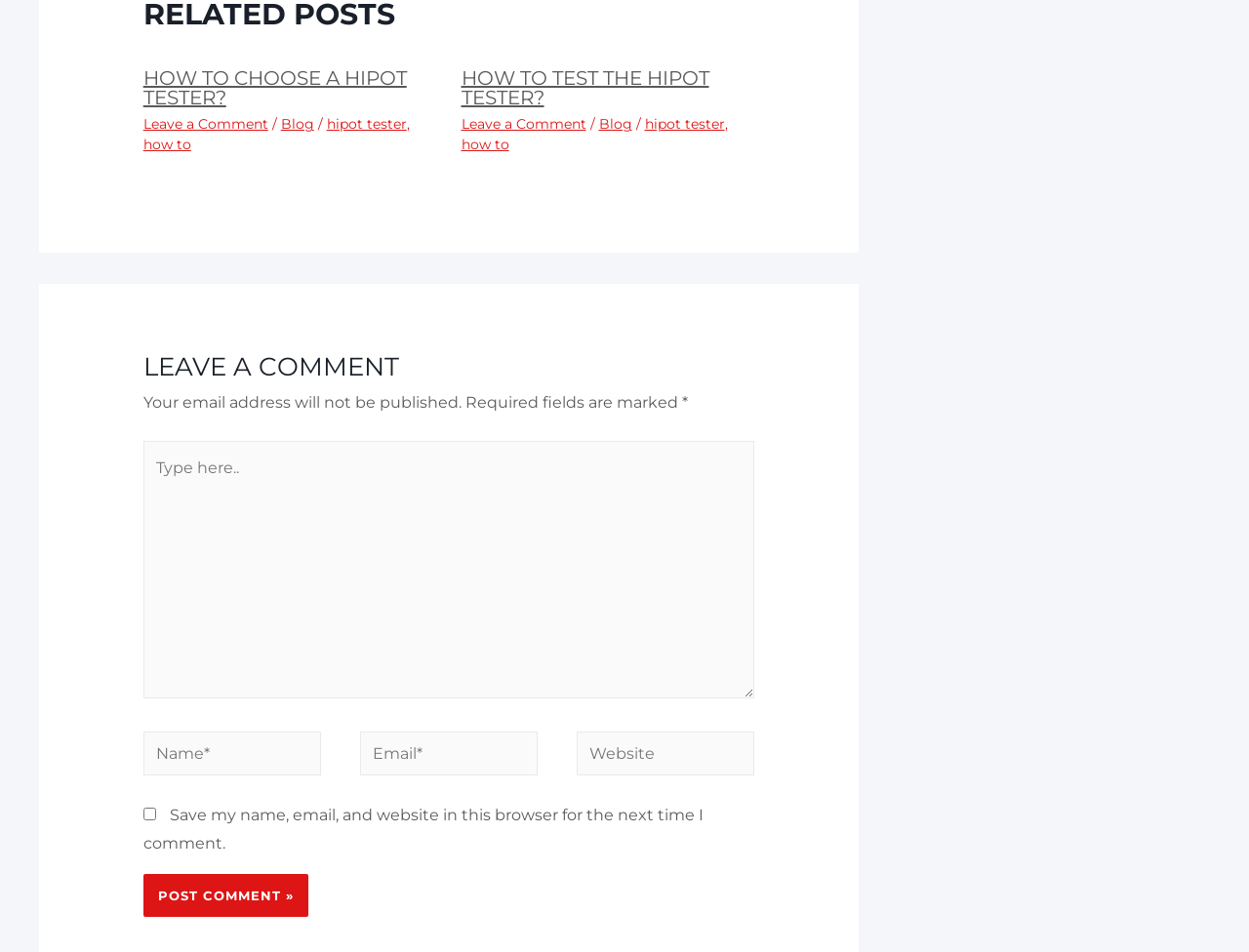Using the element description: "how to", determine the bounding box coordinates. The coordinates should be in the format [left, top, right, bottom], with values between 0 and 1.

[0.115, 0.142, 0.153, 0.161]